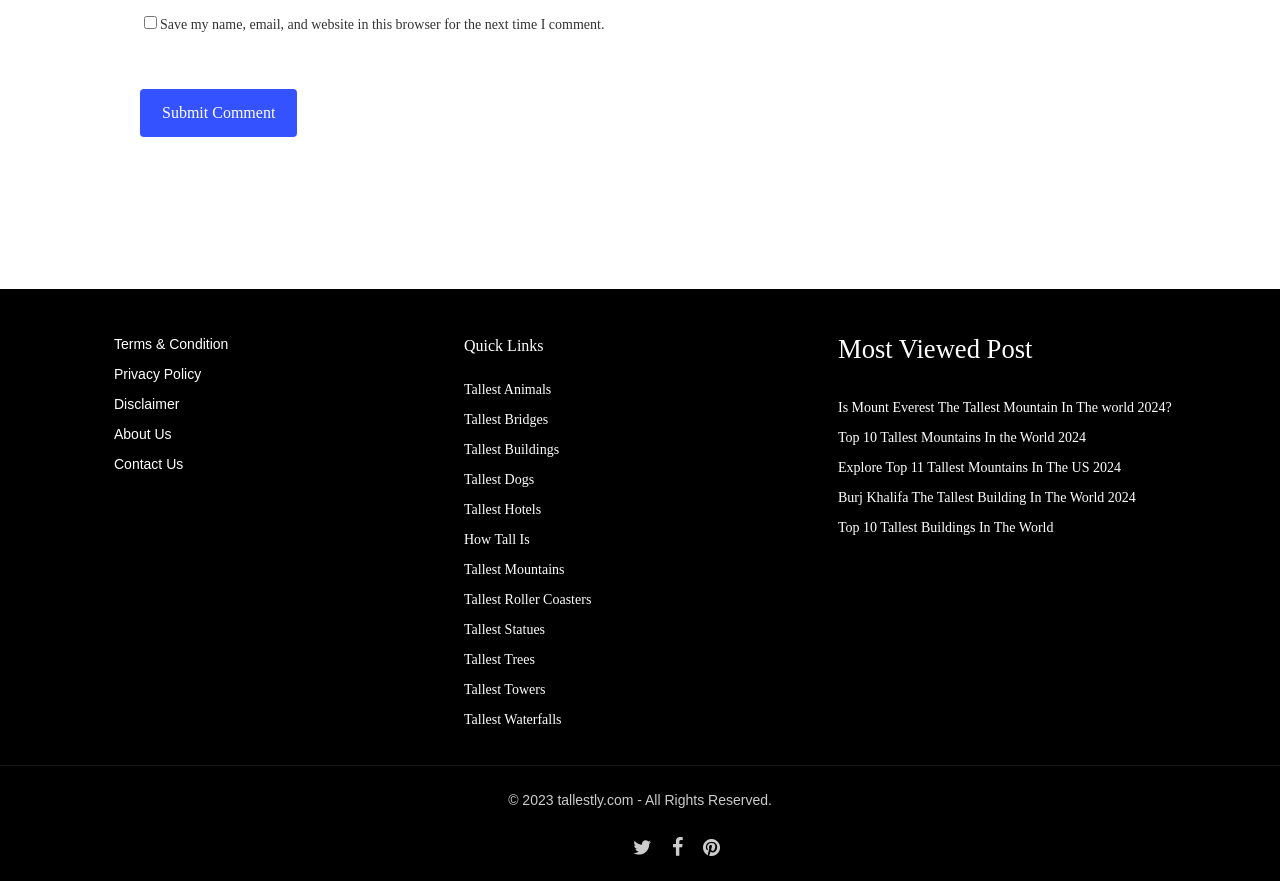Please answer the following question using a single word or phrase: What is the copyright year of the webpage?

2023